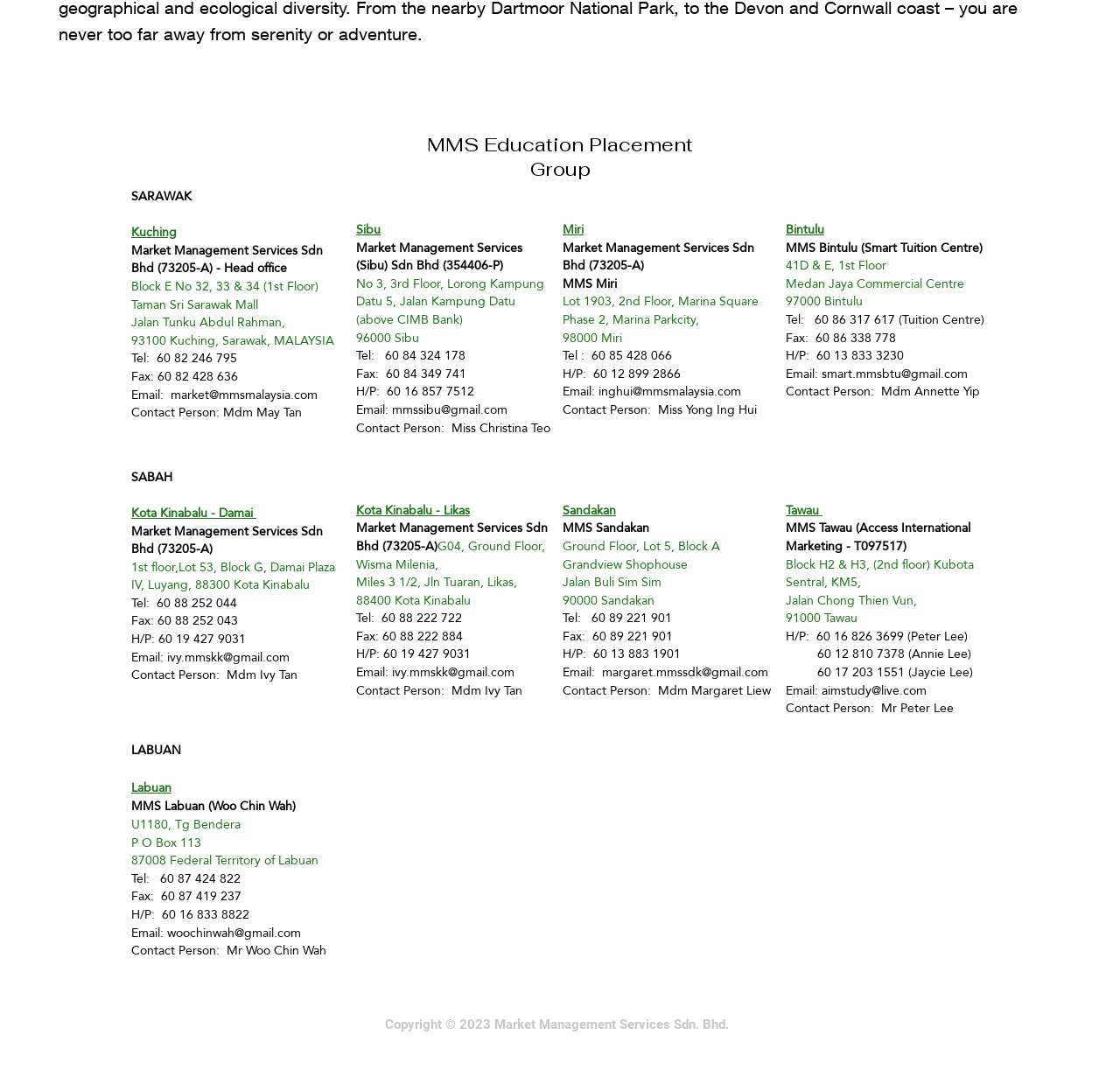Please locate the bounding box coordinates of the element that should be clicked to achieve the given instruction: "Email to market@mmsmalaysia.com".

[0.152, 0.351, 0.284, 0.372]